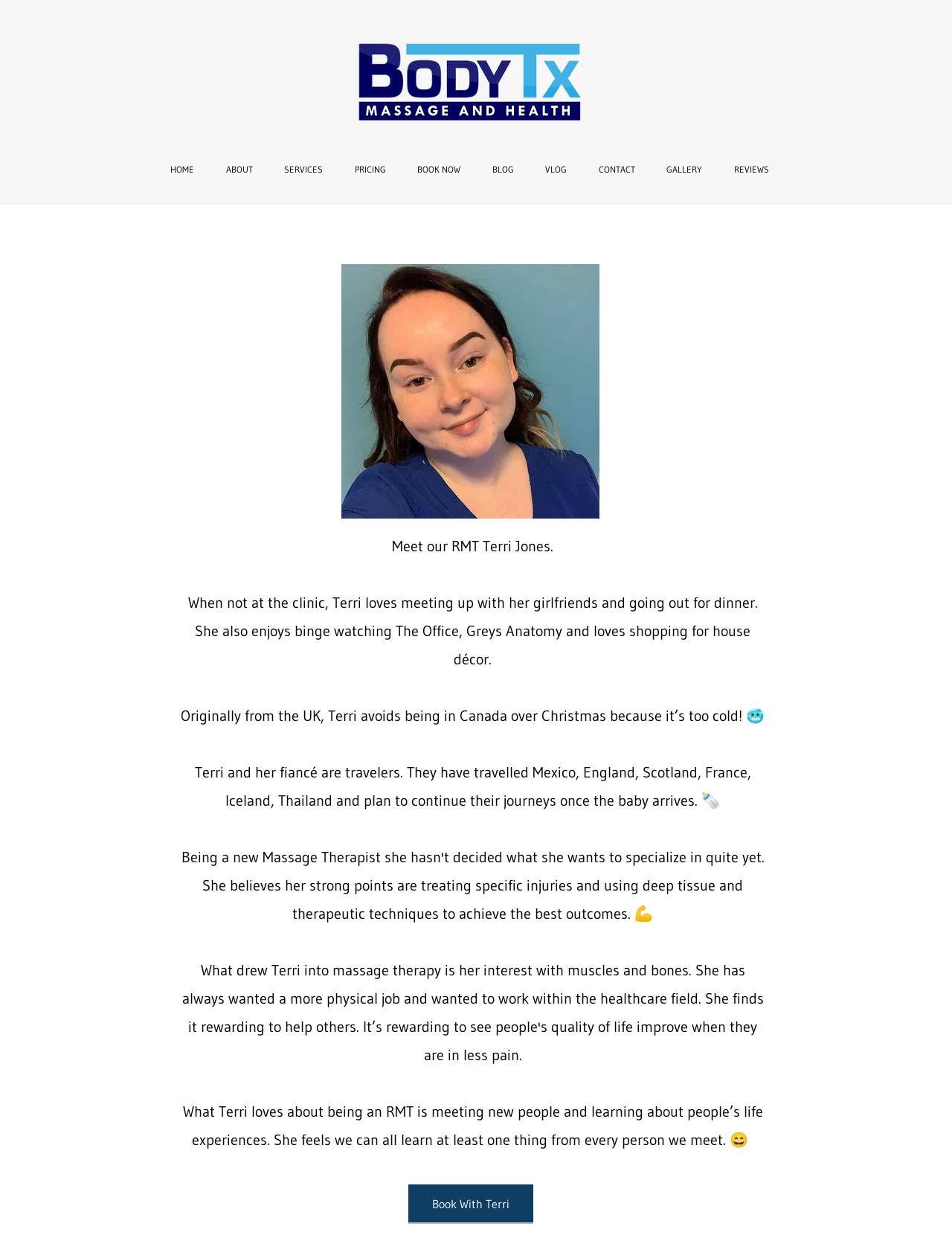What is Terri's profession?
Look at the image and provide a detailed response to the question.

Based on the webpage, Terri Jones is highlighted, and there is a text 'Meet our RMT Terri Jones.' which indicates that Terri's profession is a Registered Massage Therapist (RMT).